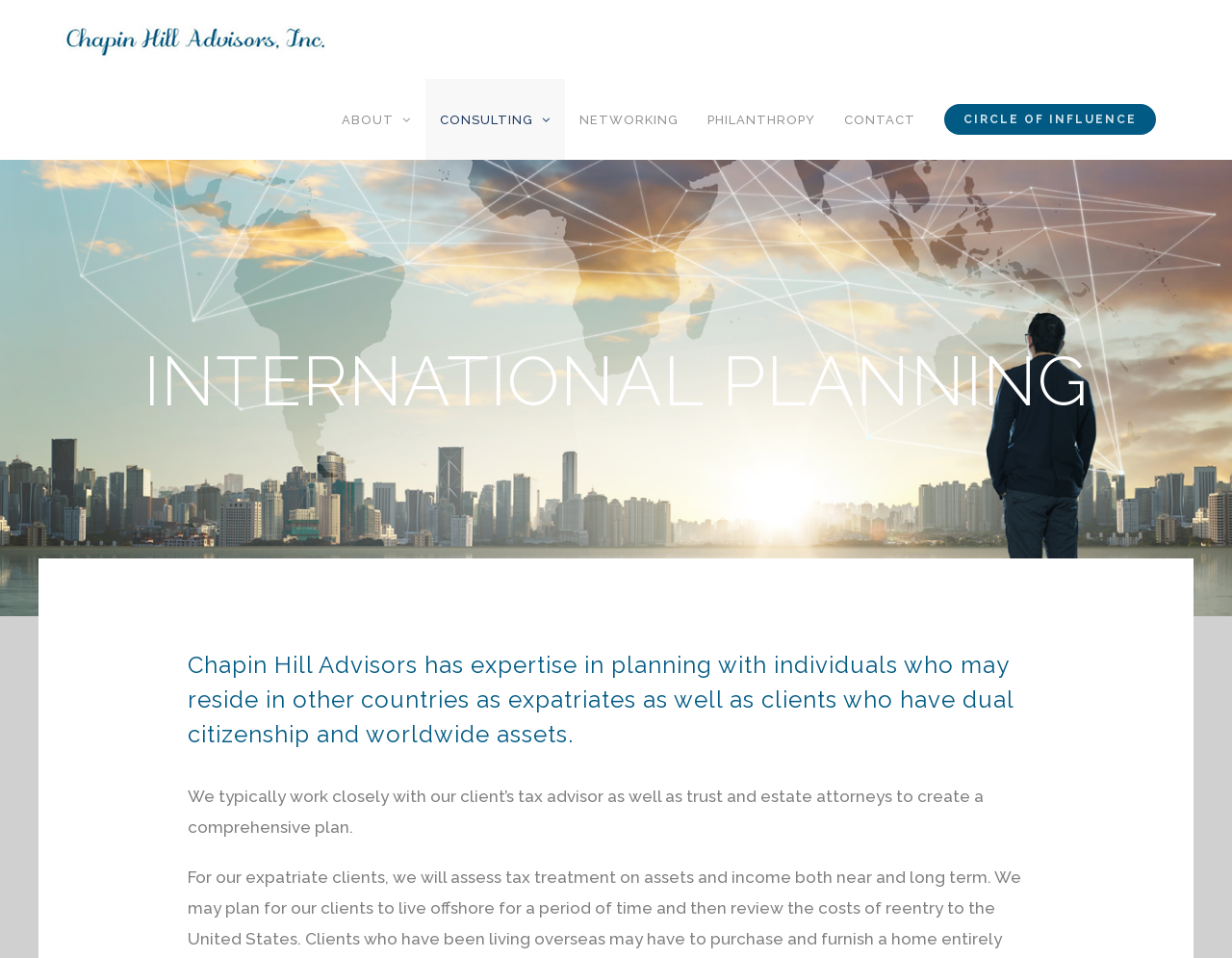Determine the bounding box coordinates of the UI element described below. Use the format (top-left x, top-left y, bottom-right x, bottom-right y) with floating point numbers between 0 and 1: Circle of Influence

[0.754, 0.082, 0.95, 0.167]